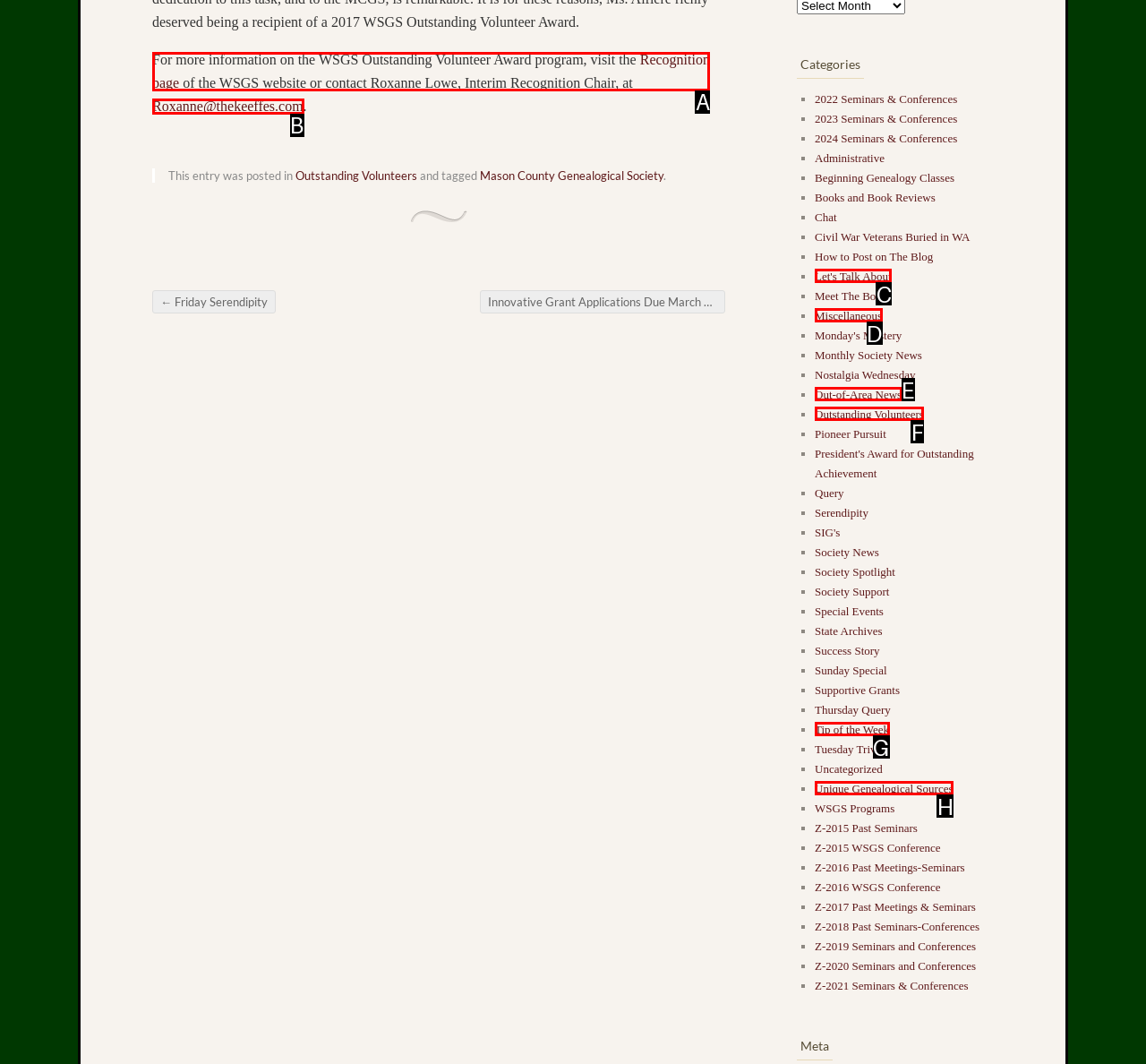Which option should be clicked to execute the following task: Contact Roxanne Lowe? Respond with the letter of the selected option.

B